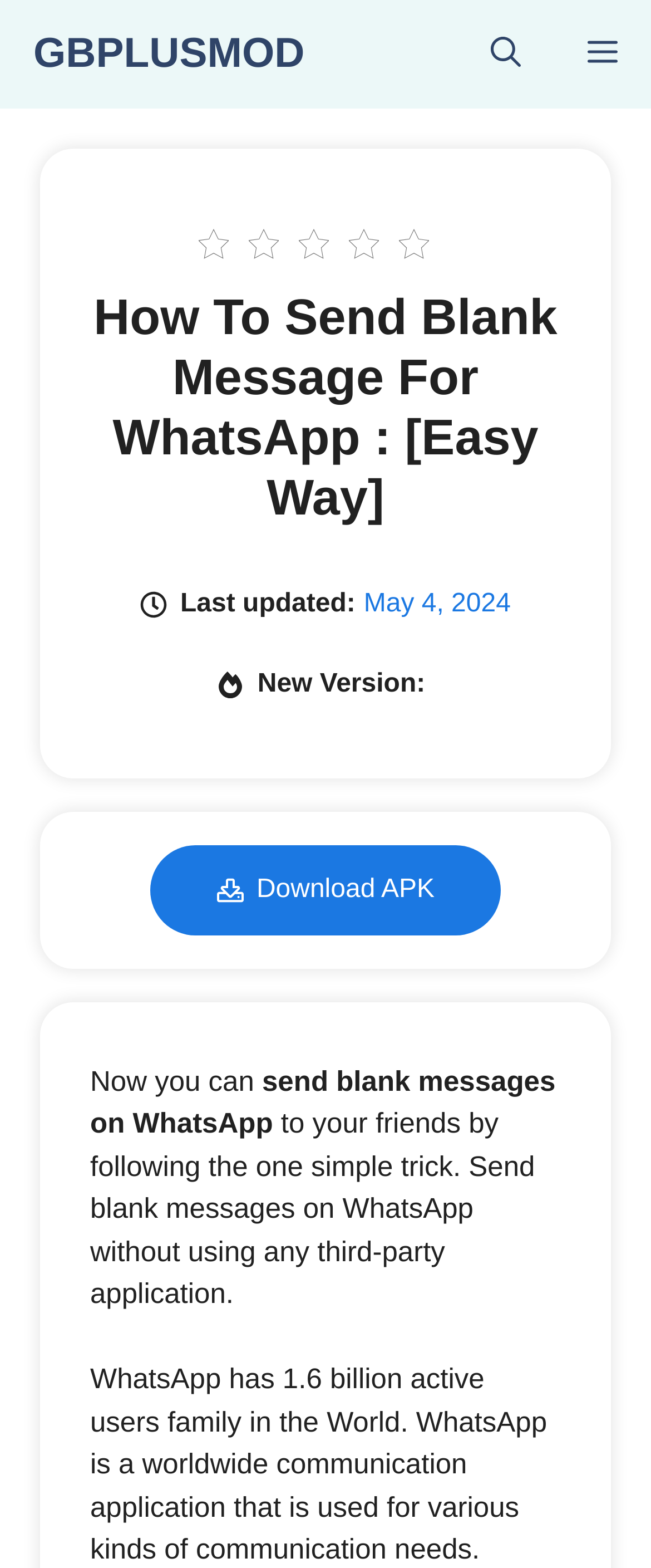Based on the element description: "Menu", identify the bounding box coordinates for this UI element. The coordinates must be four float numbers between 0 and 1, listed as [left, top, right, bottom].

[0.851, 0.0, 1.0, 0.069]